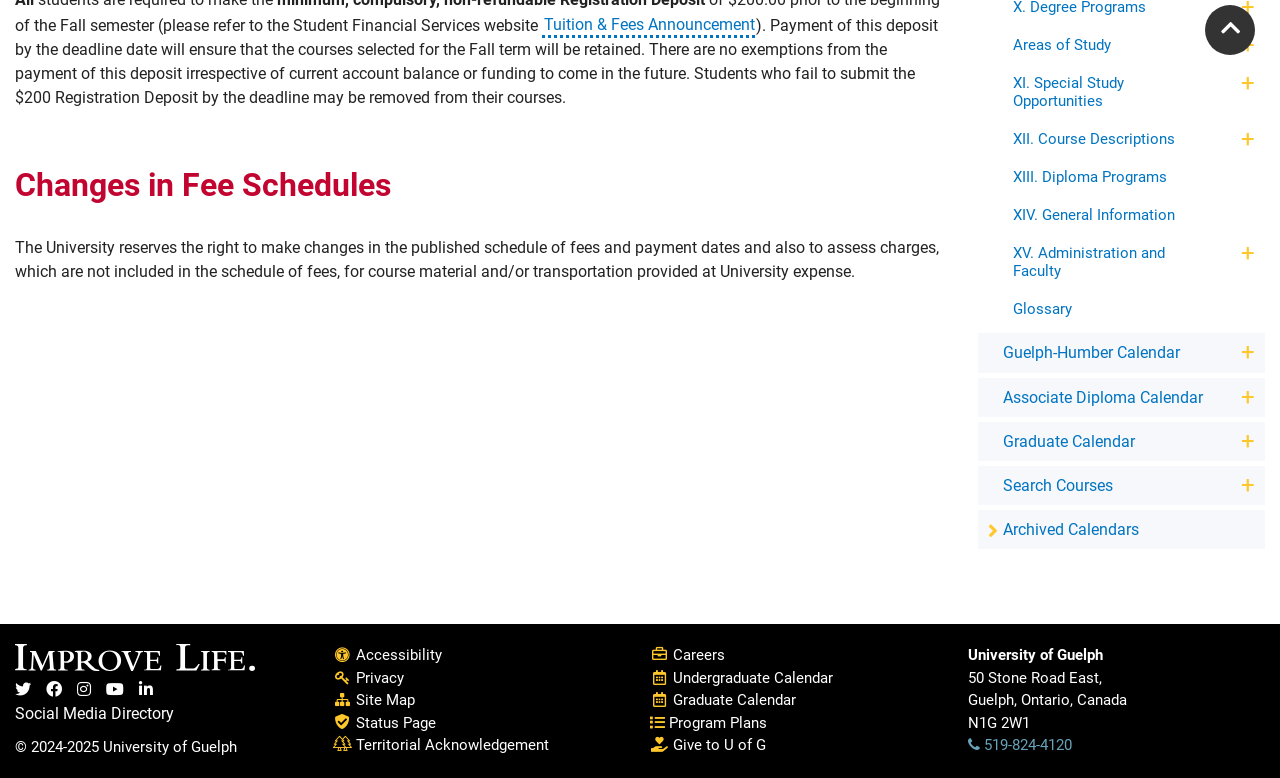Determine the bounding box for the HTML element described here: "Toggle XII. Course Descriptions". The coordinates should be given as [left, top, right, bottom] with each number being a float between 0 and 1.

[0.961, 0.155, 0.988, 0.203]